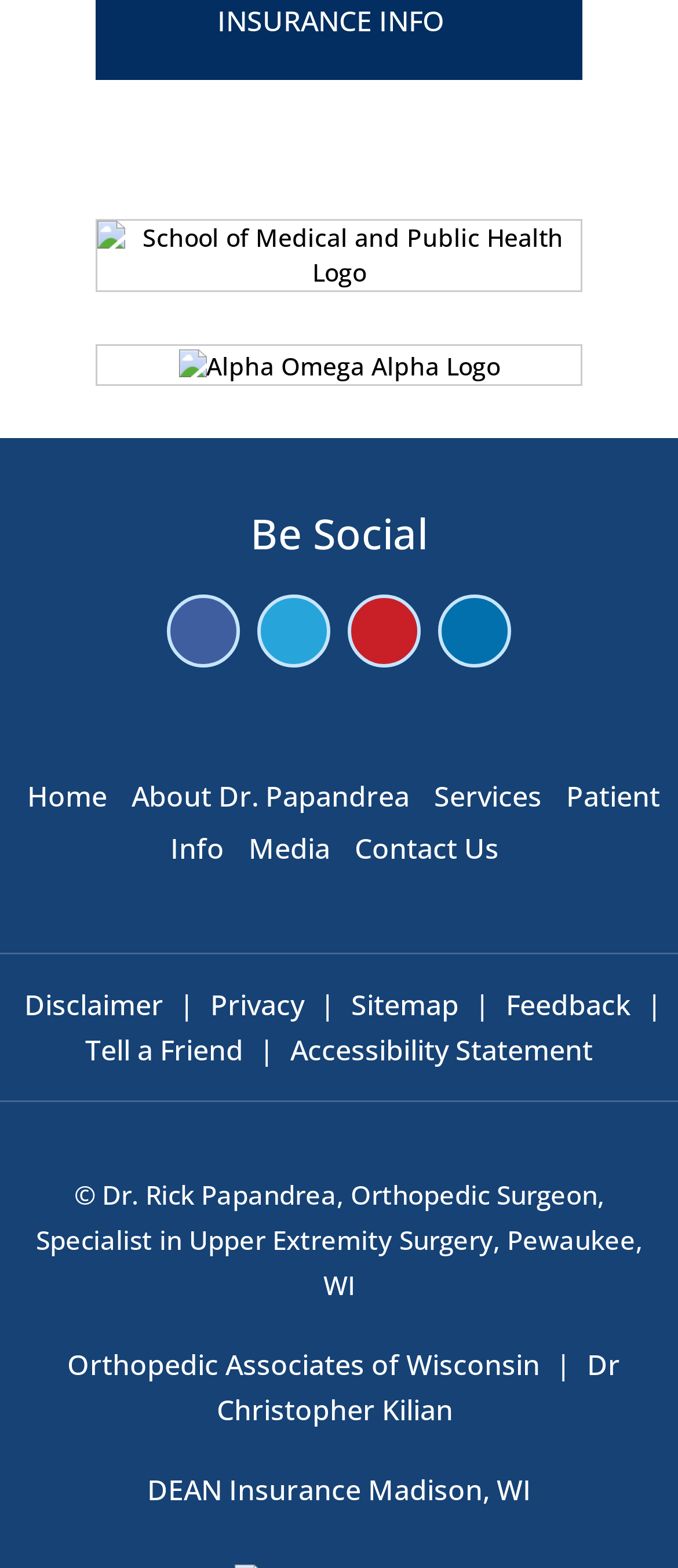How many navigation links are available? Based on the screenshot, please respond with a single word or phrase.

9